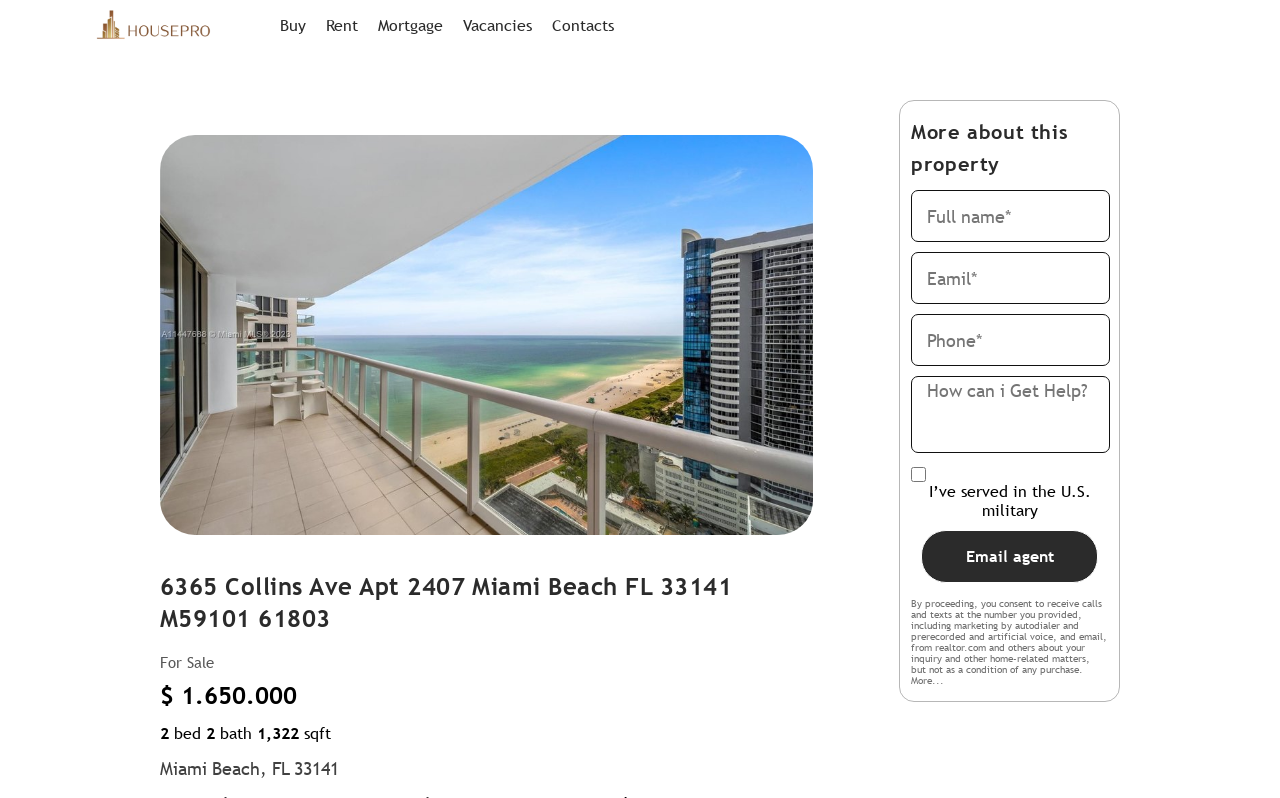Please identify the bounding box coordinates of the clickable region that I should interact with to perform the following instruction: "Click the Email agent button". The coordinates should be expressed as four float numbers between 0 and 1, i.e., [left, top, right, bottom].

[0.72, 0.664, 0.858, 0.731]